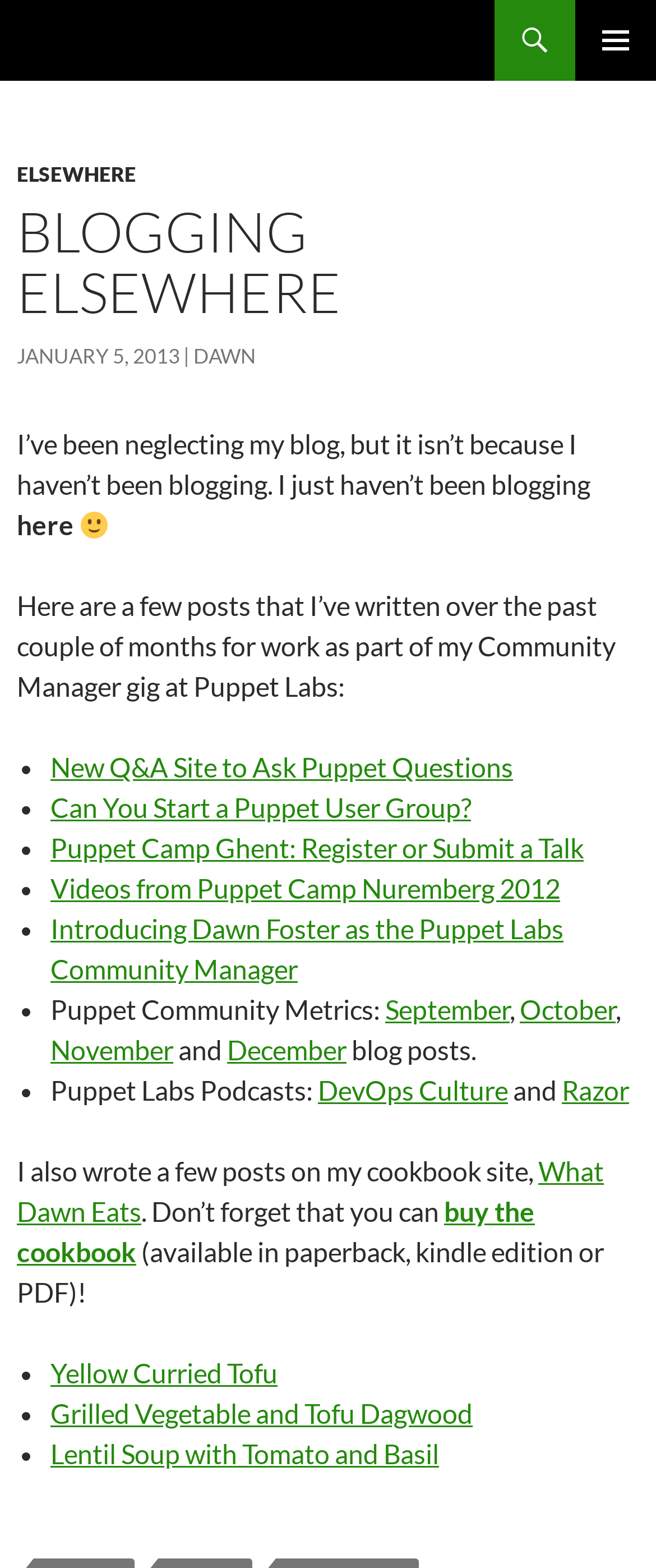Detail the various sections and features of the webpage.

The webpage is titled "Blogging Elsewhere | Fast Wonder" and has a primary menu button located at the top right corner. Below the title, there is a "SKIP TO CONTENT" link. 

The main content area is divided into two sections. The first section has a heading "BLOGGING ELSEWHERE" and contains a brief introduction to the author's blogging activities. The text explains that the author has been blogging elsewhere, and lists a few posts written for work as part of their Community Manager gig at Puppet Labs. 

Below the introduction, there is a list of links to the author's blog posts, each marked with a bullet point. The list includes posts such as "New Q&A Site to Ask Puppet Questions", "Can You Start a Puppet User Group?", and "Puppet Camp Ghent: Register or Submit a Talk". 

The second section is about the author's cookbook site, "What Dawn Eats". The text mentions that the author has written a few posts on this site, and provides links to some recipes, including "Yellow Curried Tofu", "Grilled Vegetable and Tofu Dagwood", and "Lentil Soup with Tomato and Basil". There is also a link to buy the cookbook, available in paperback, kindle edition, or PDF. 

Throughout the page, there are several links to other websites and resources, including the author's work blog and the cookbook site. The page also features a few icons, including a smiley face 🙂.